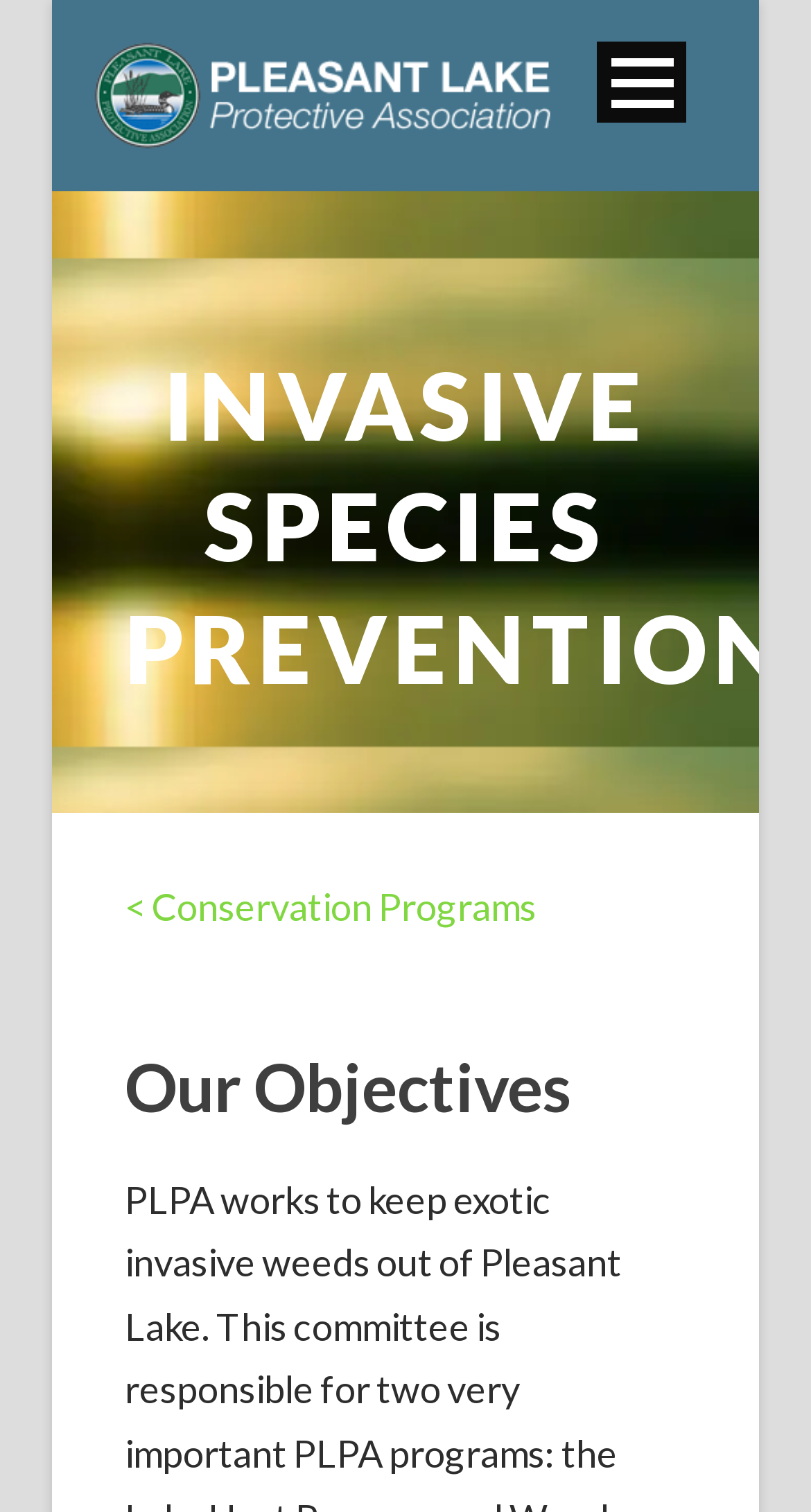Find and provide the bounding box coordinates for the UI element described here: "Open Menu". The coordinates should be given as four float numbers between 0 and 1: [left, top, right, bottom].

[0.736, 0.027, 0.846, 0.081]